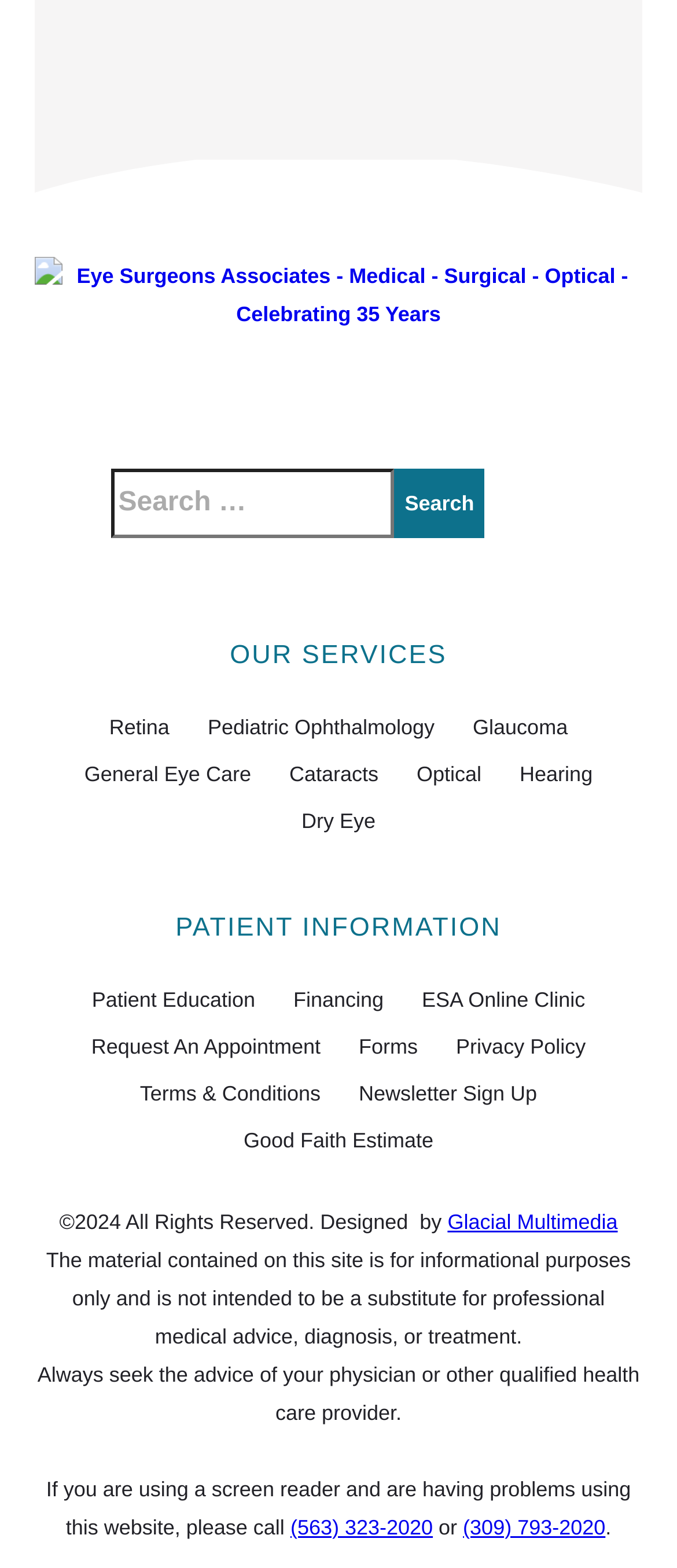What services are offered by Eye Surgeons Associates? Based on the screenshot, please respond with a single word or phrase.

Retina, Pediatric Ophthalmology, etc.